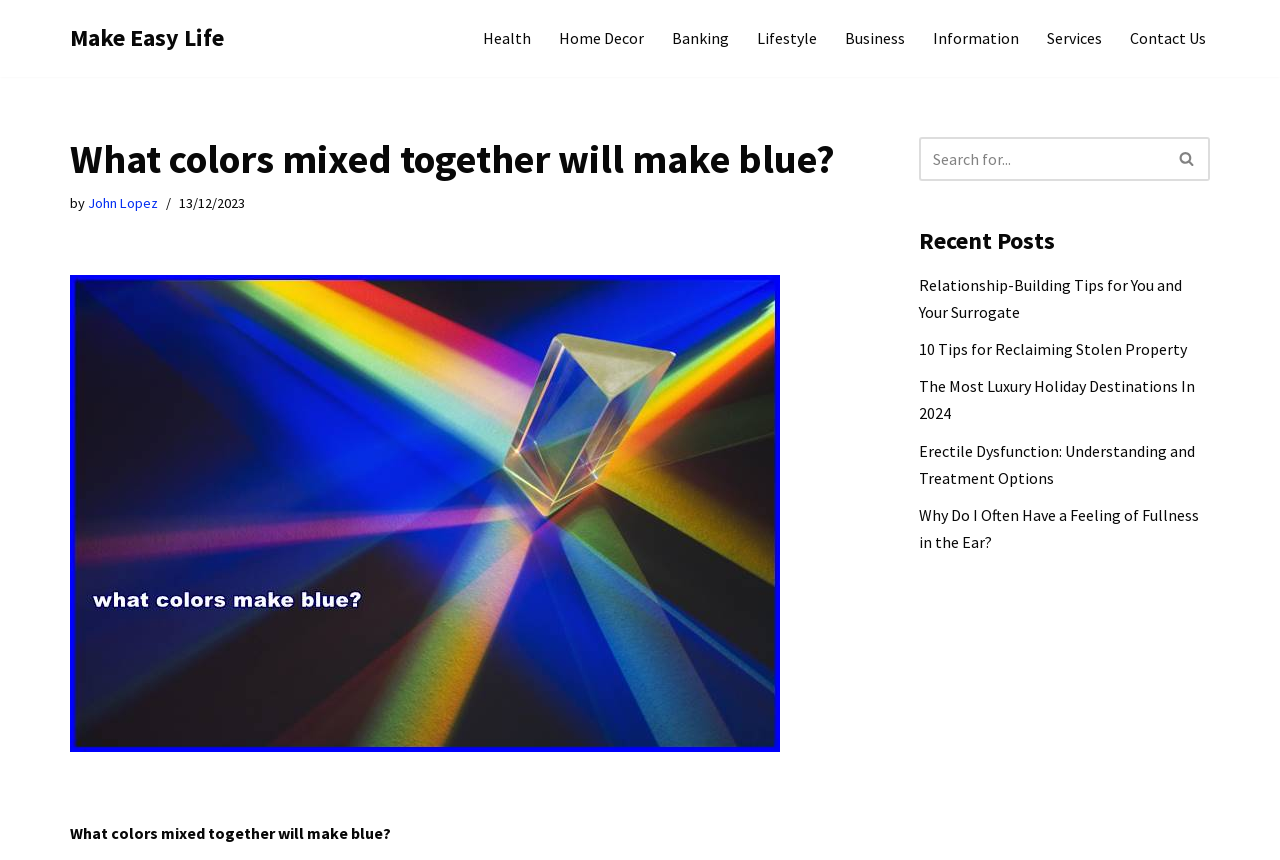Please identify the bounding box coordinates of the element I should click to complete this instruction: 'Search for something'. The coordinates should be given as four float numbers between 0 and 1, like this: [left, top, right, bottom].

[0.718, 0.159, 0.91, 0.21]